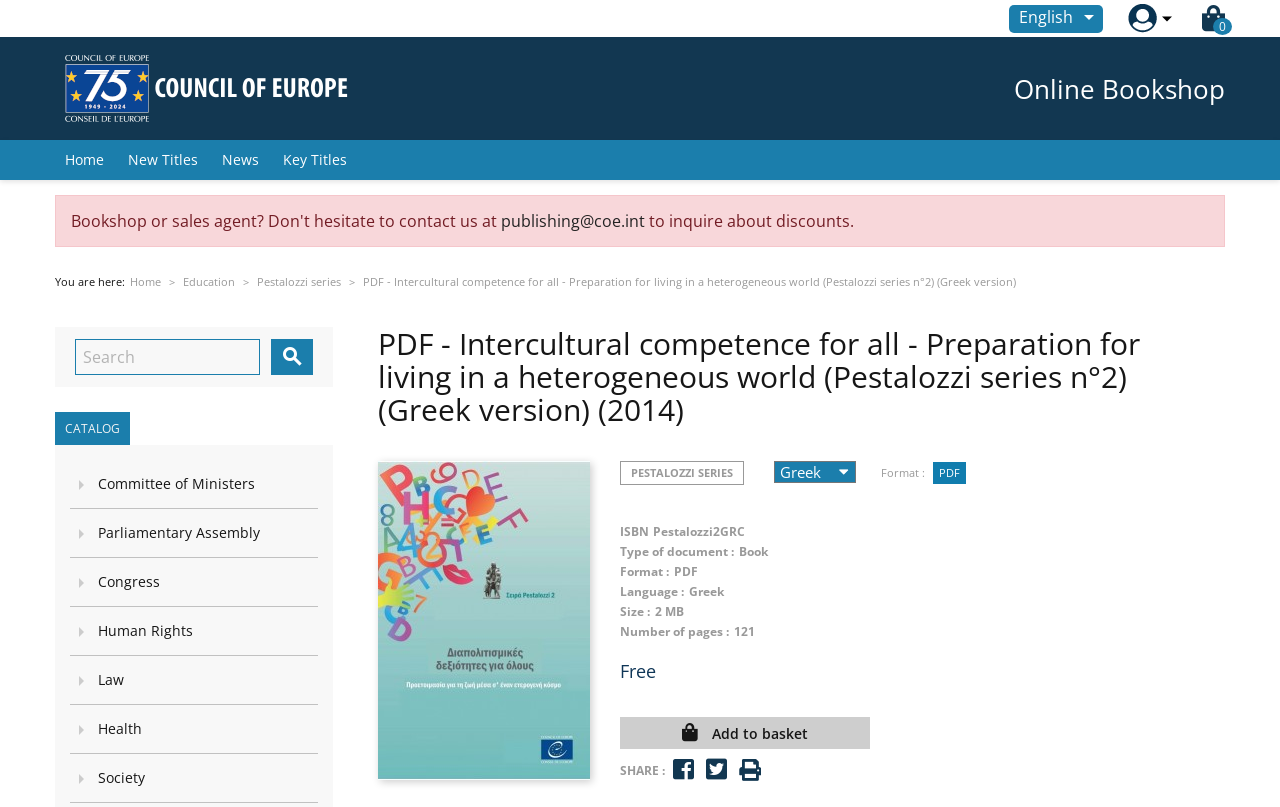Provide a single word or phrase to answer the given question: 
What is the price of the book?

Free